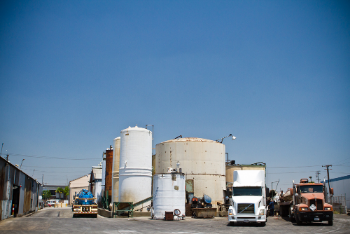Elaborate on the image by describing it in detail.

The image depicts a scene from the Southwest Processors Inc. facility, a non-hazardous wastewater treatment plant located in Southern California. It showcases several large storage tanks lined along a paved area, with two trucks parked prominently in the foreground. The white truck appears to be designed for transporting liquid waste, while the brown truck is visible behind it, suggesting the facility's operational nature. The background features a clear blue sky, enhancing the industrial atmosphere of the site. This facility has maintained a small fleet of vehicles, including vacuum tankers, for over fifty years, facilitating the transportation of non-hazardous liquid waste throughout Southern California. The overall composition of the image emphasizes the scale and functionality of the plant.